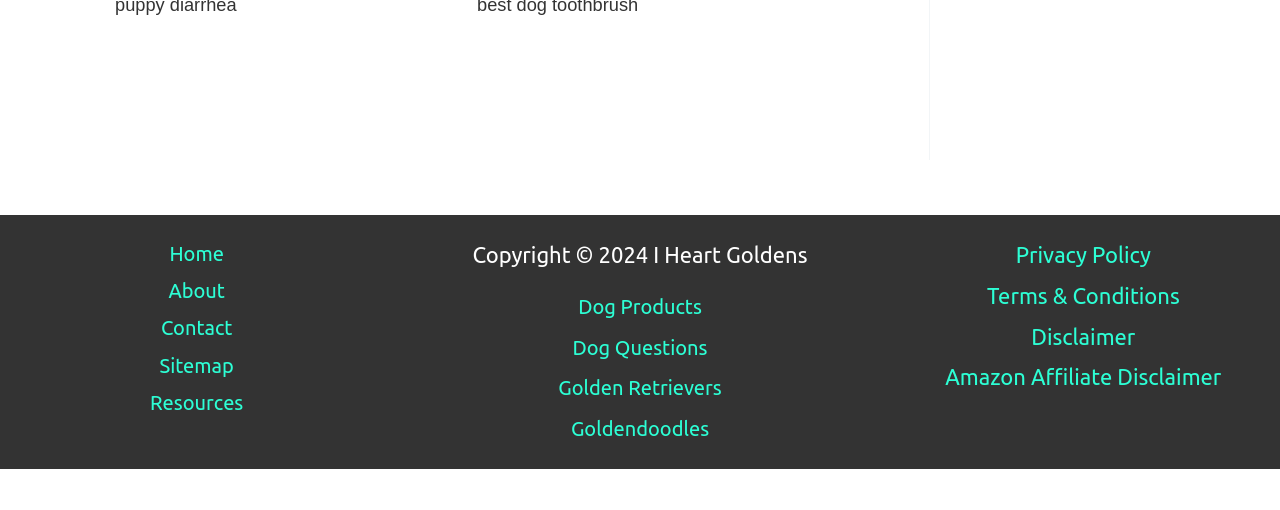How many footer widgets are there?
Give a detailed and exhaustive answer to the question.

In the footer section of the webpage, there are two complementary elements with the descriptions 'Footer Widget 1' and 'Footer Widget 2', which indicates that there are two footer widgets.